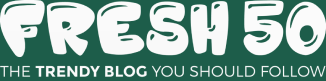Refer to the screenshot and give an in-depth answer to this question: What is the tone of the blog's approach?

The use of playful, oversized typography and vibrant colors in the logo suggests a youthful and modern approach, which is further reinforced by the tagline's emphasis on the blog being 'trendy'.